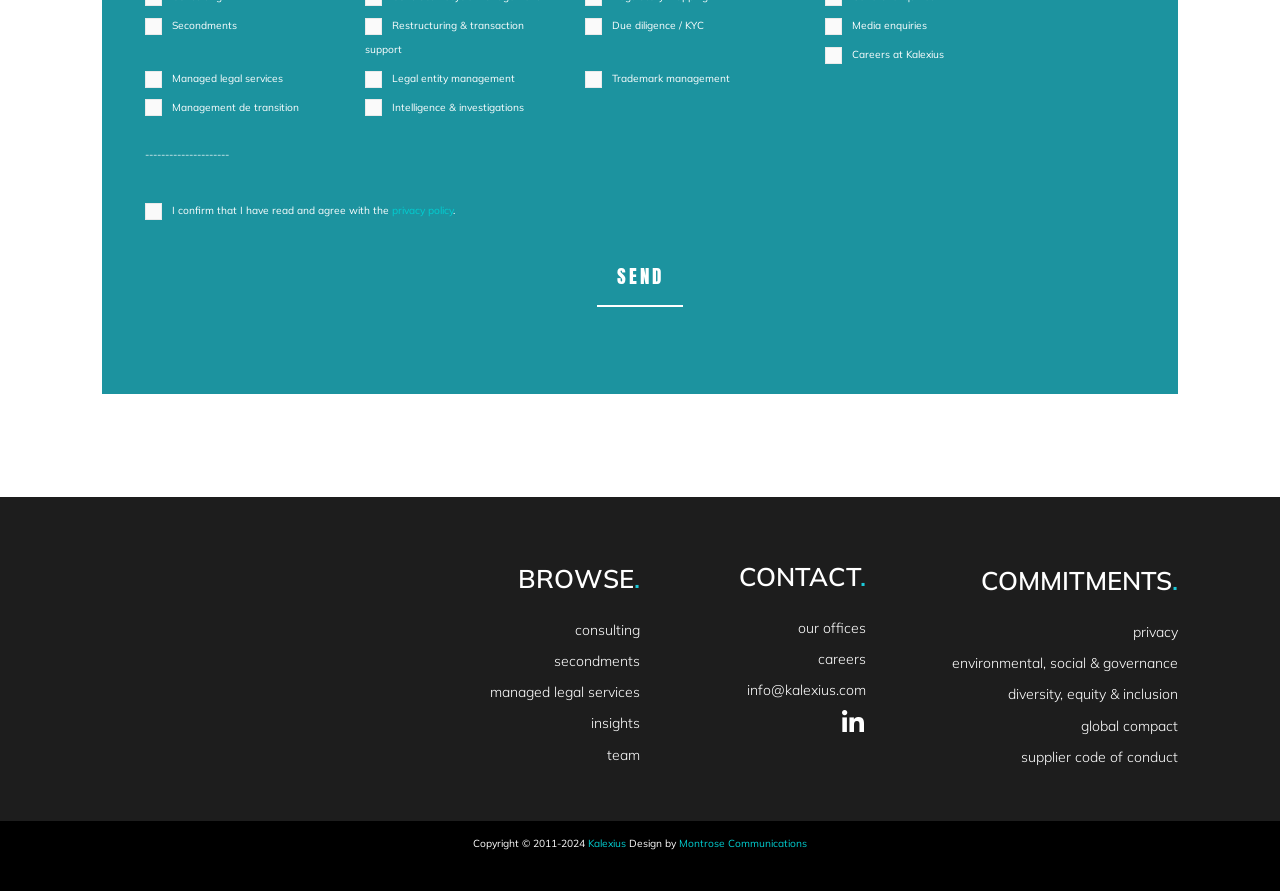What is the purpose of the 'SEND' button?
Please provide a comprehensive and detailed answer to the question.

I found a 'SEND' button on the webpage, which is typically used to submit a form or send some information. The button is located near a text that says 'I confirm that I have read and agree with the privacy policy', suggesting that it is used to submit a form related to the privacy policy.